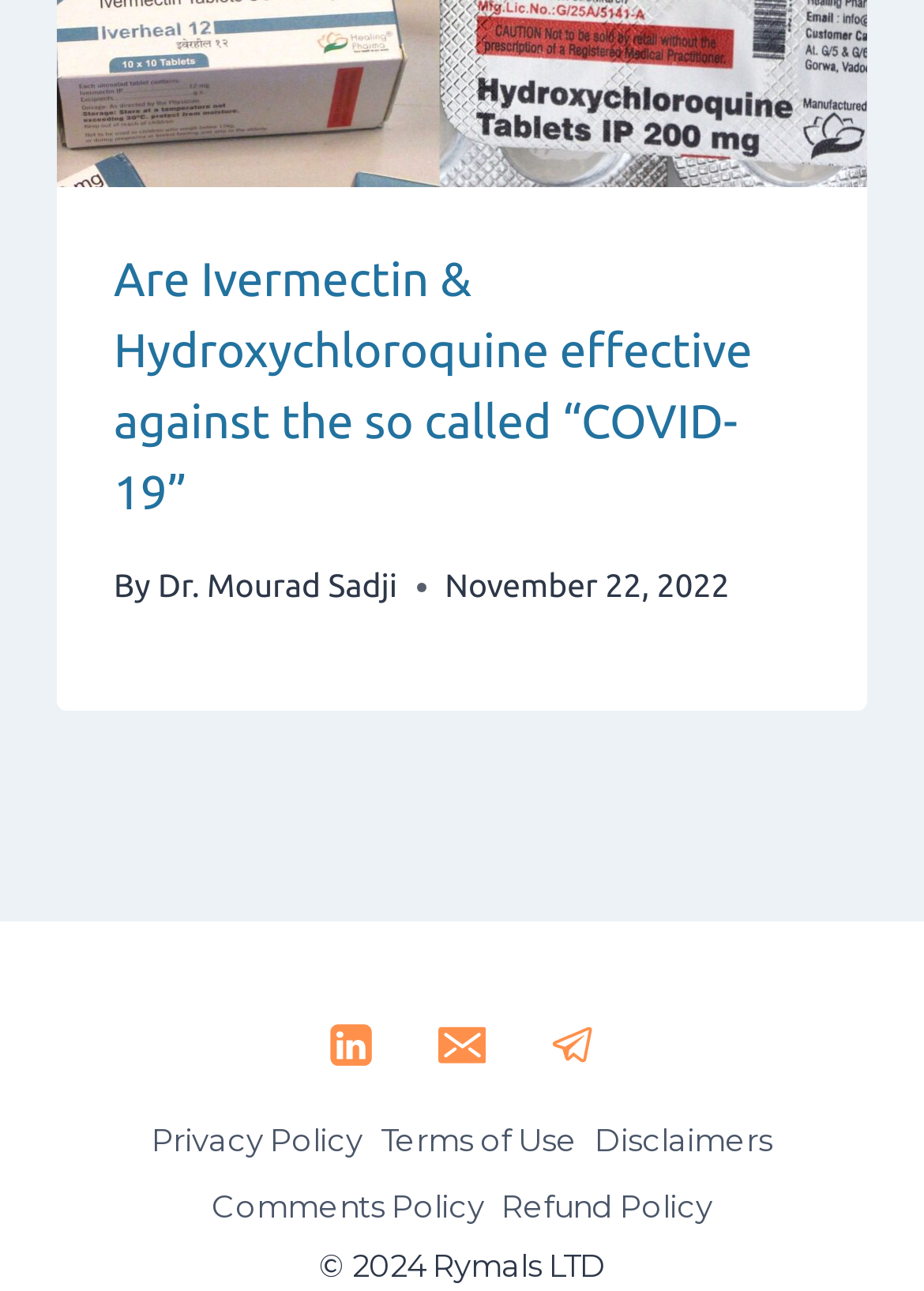What is the topic of the article?
Please answer using one word or phrase, based on the screenshot.

Ivermectin & Hydroxychloroquine